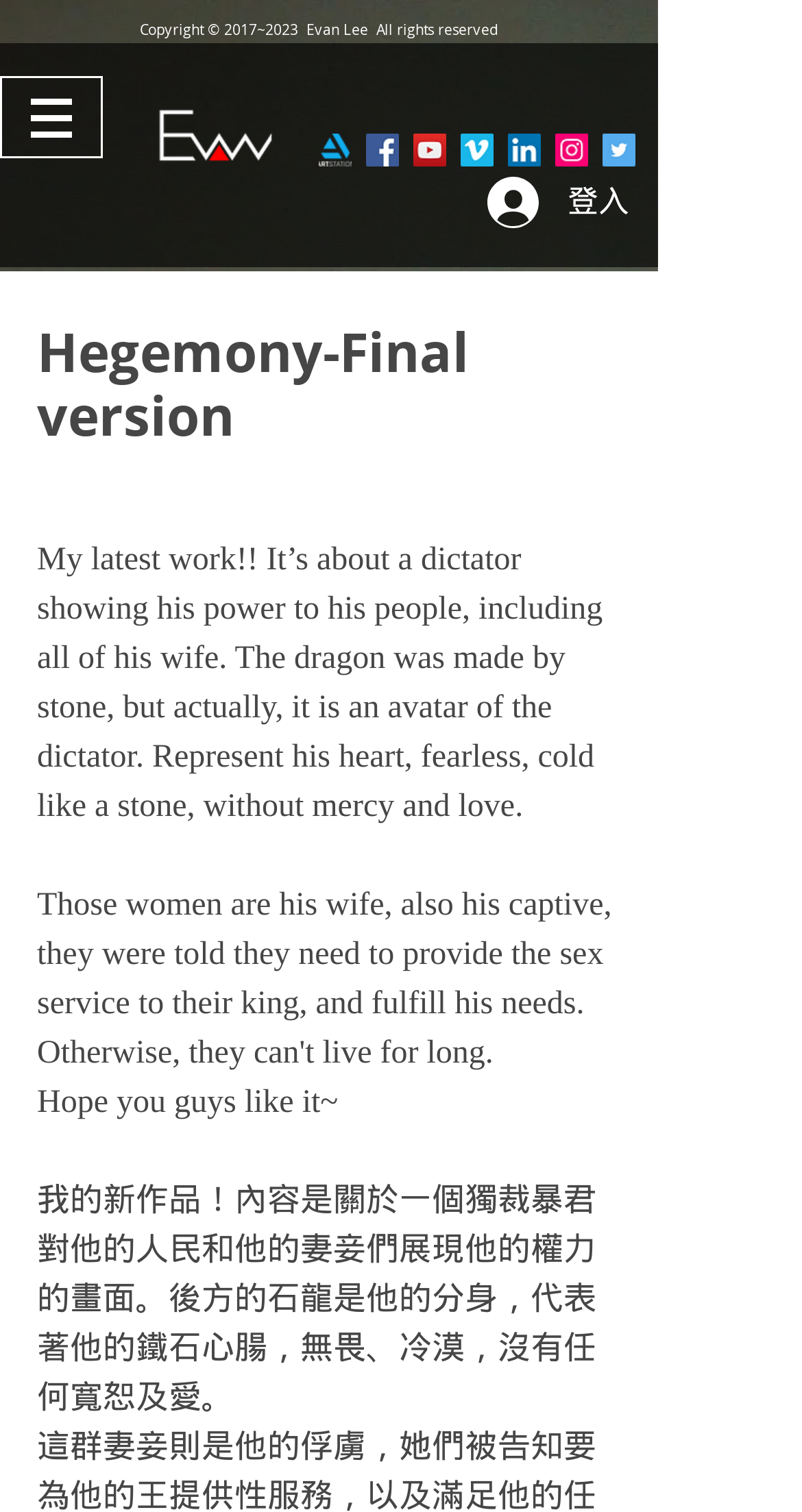Identify the bounding box coordinates for the UI element that matches this description: "登入".

[0.572, 0.109, 0.821, 0.159]